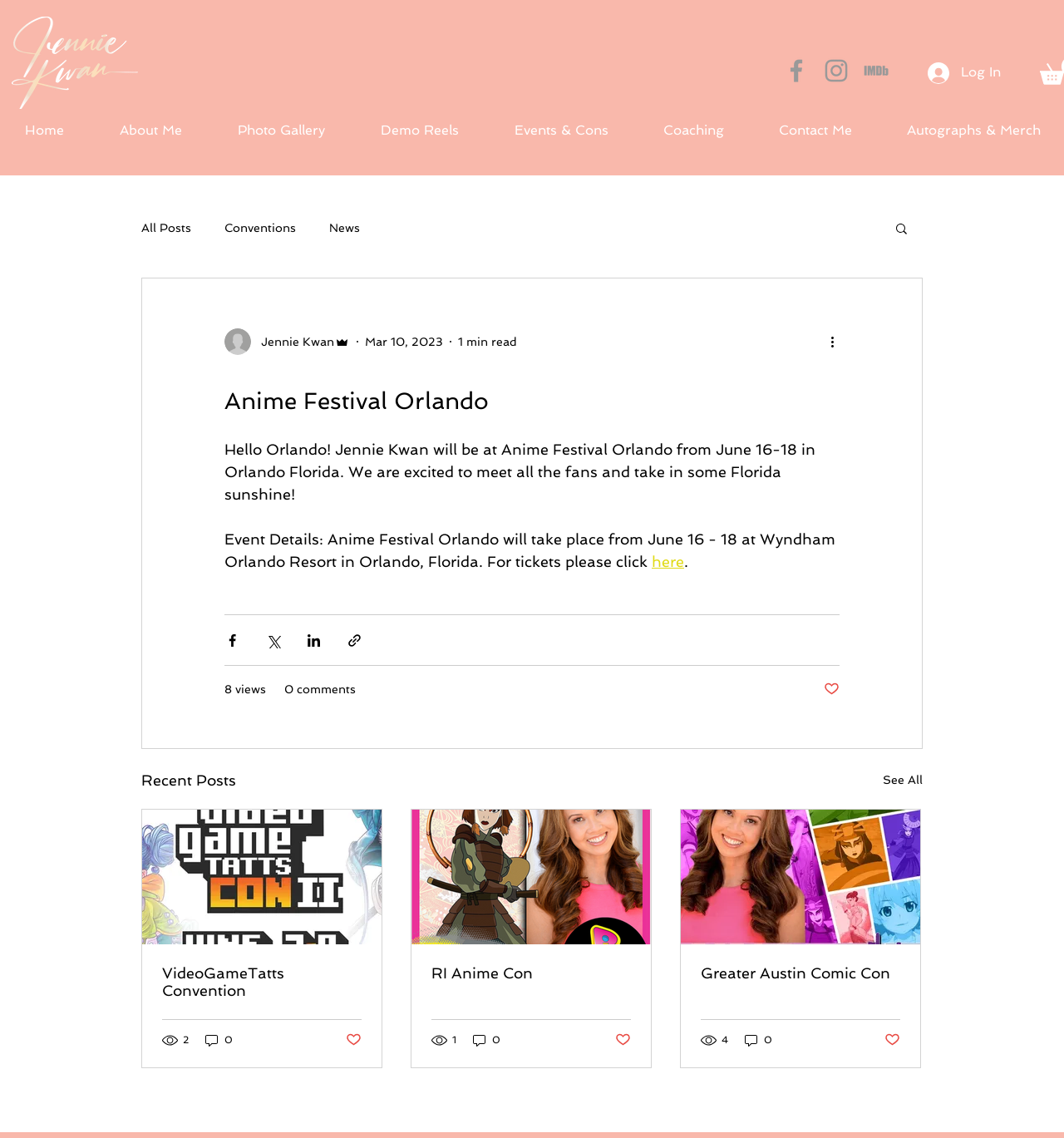Identify and provide the bounding box for the element described by: "aria-label="Grey Instagram Icon"".

[0.772, 0.049, 0.8, 0.075]